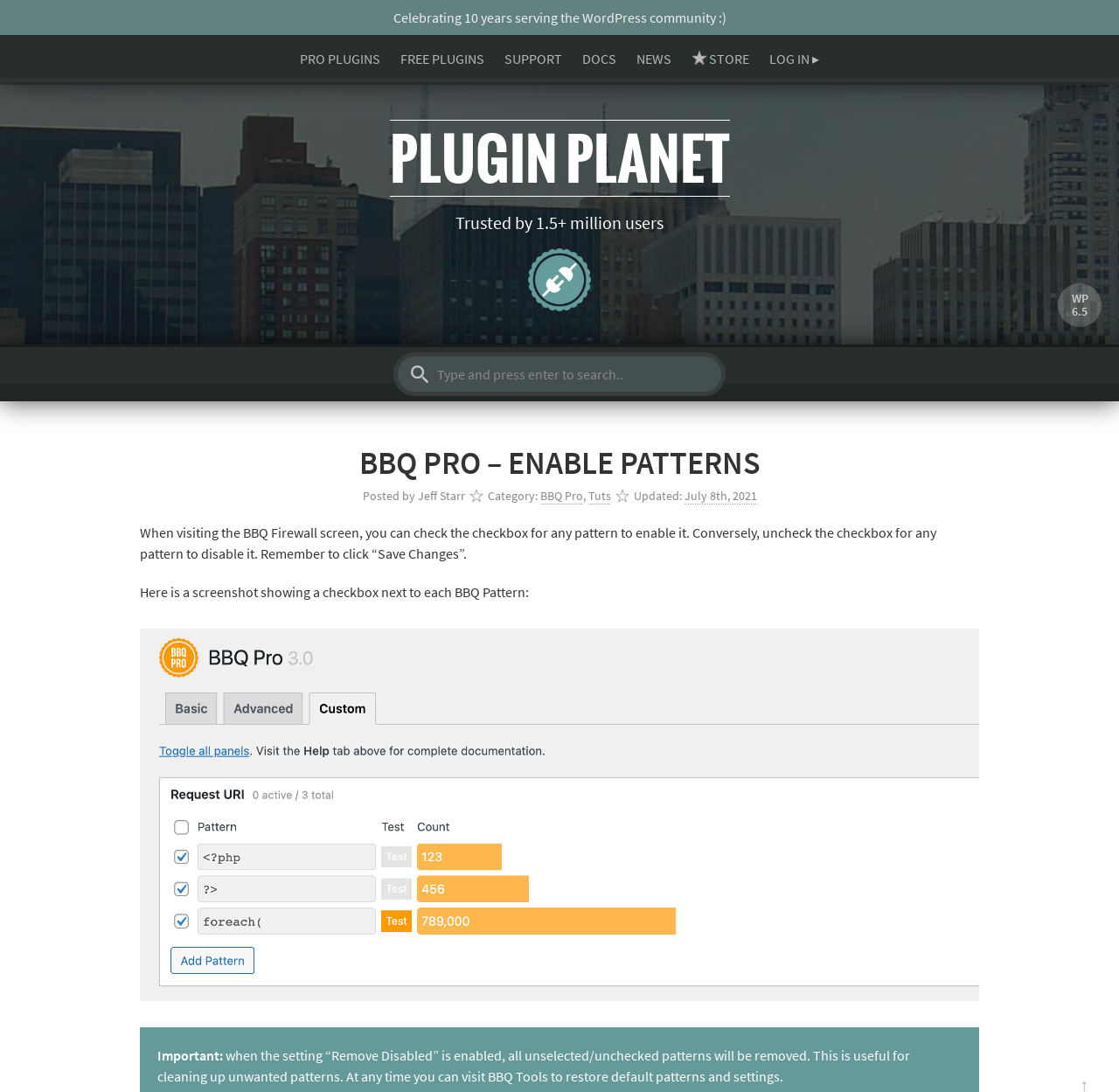Using the provided element description, identify the bounding box coordinates as (top-left x, top-left y, bottom-right x, bottom-right y). Ensure all values are between 0 and 1. Description: Log In ▸

[0.688, 0.046, 0.732, 0.062]